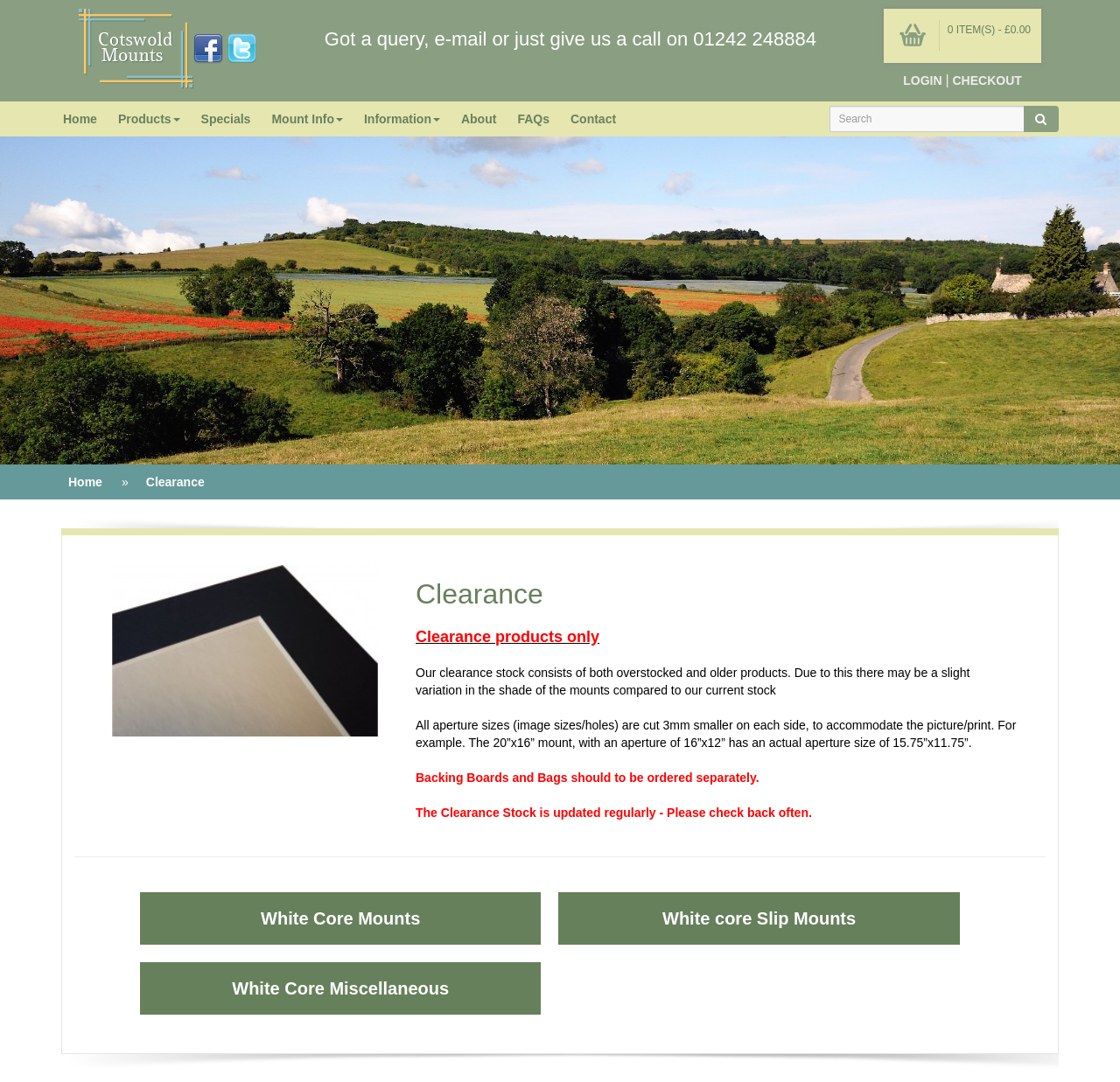Provide the bounding box coordinates of the HTML element this sentence describes: "Powered by GitBook". The bounding box coordinates consist of four float numbers between 0 and 1, i.e., [left, top, right, bottom].

None